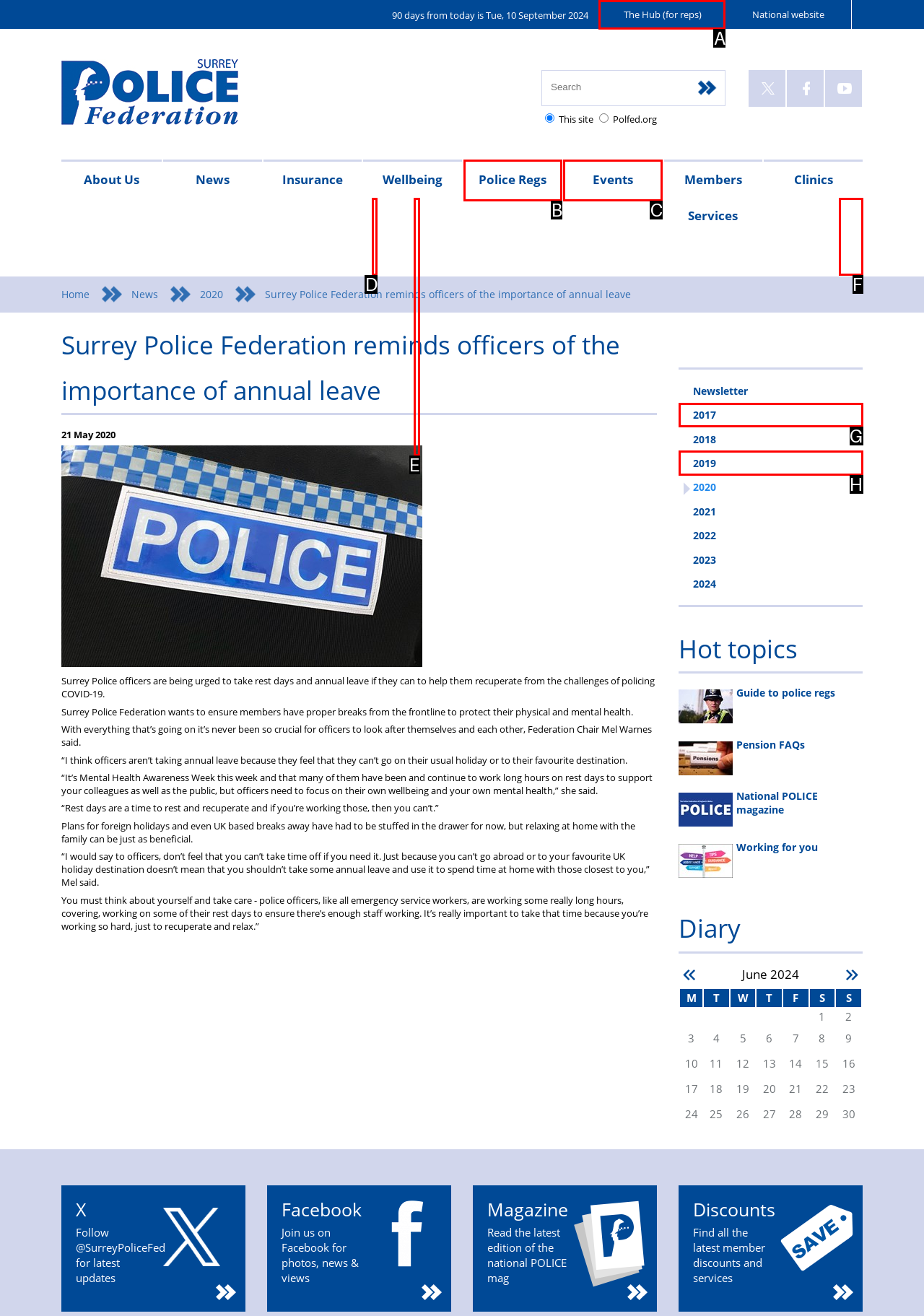Select the appropriate HTML element to click on to finish the task: Go to the Hub for reps.
Answer with the letter corresponding to the selected option.

A